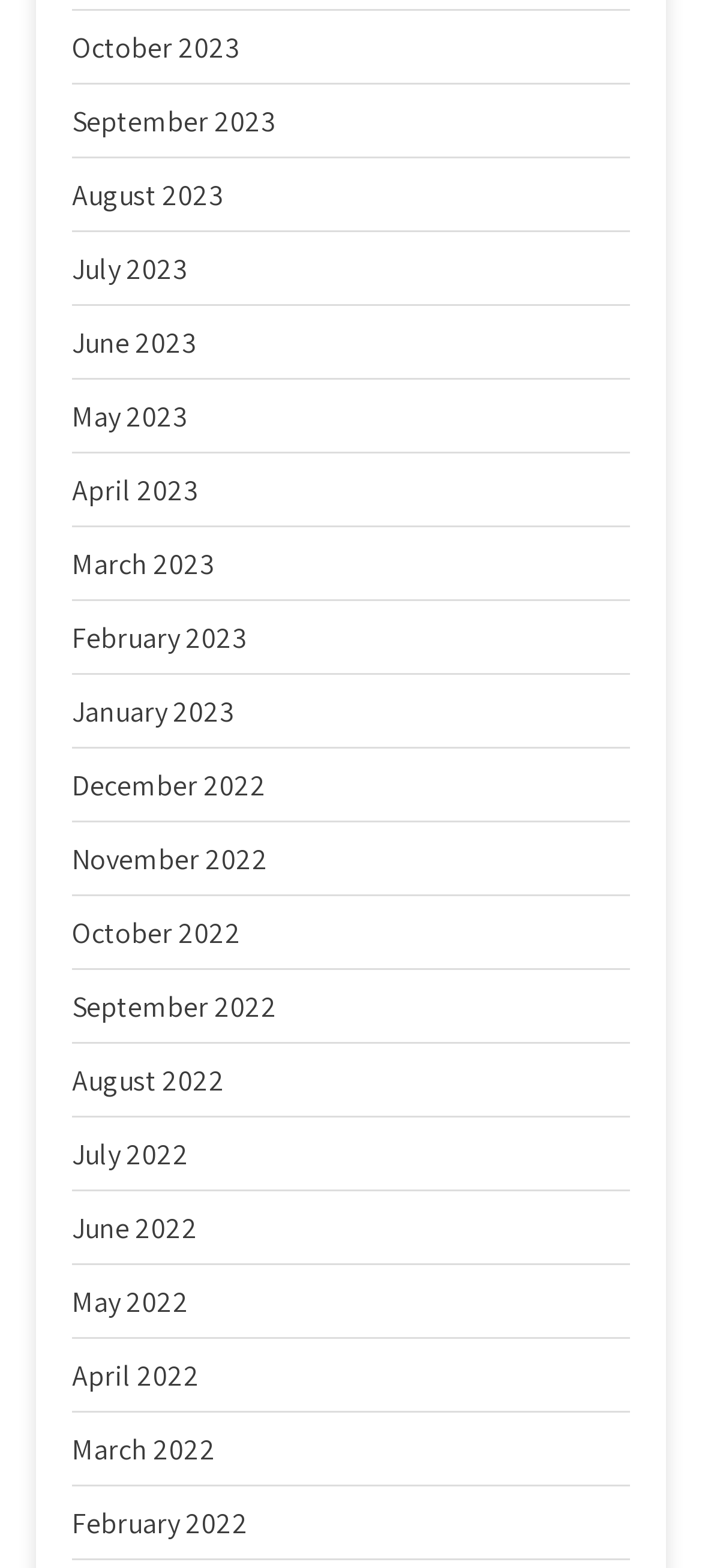Locate the bounding box coordinates of the element's region that should be clicked to carry out the following instruction: "view September 2022". The coordinates need to be four float numbers between 0 and 1, i.e., [left, top, right, bottom].

[0.103, 0.63, 0.395, 0.654]